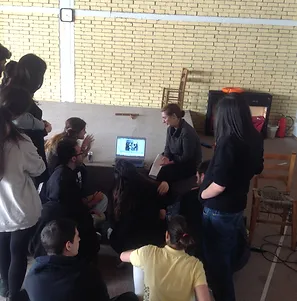Please answer the following question using a single word or phrase: 
What is the focus of the drawing course?

Creativity and resourcefulness